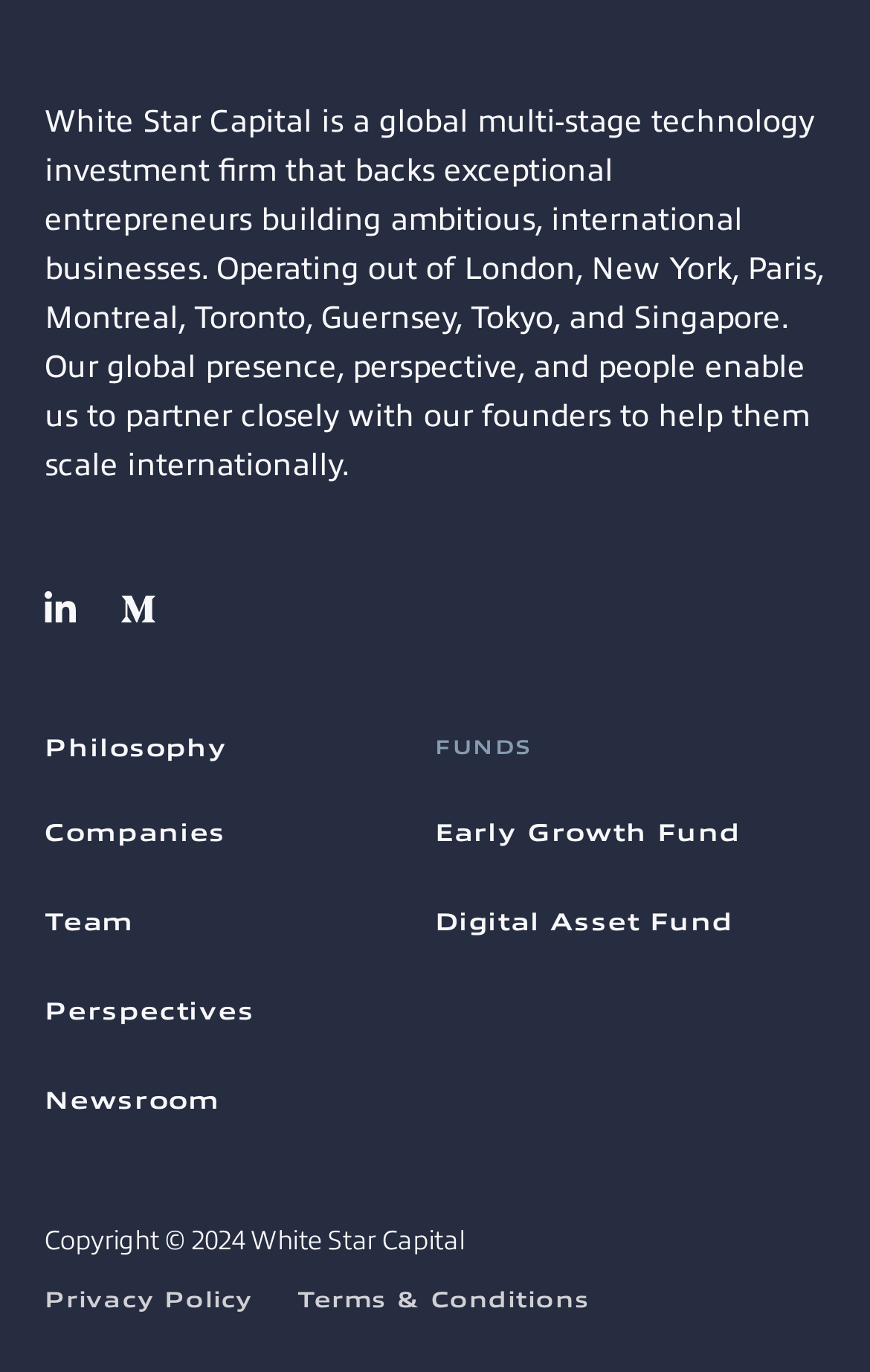Please provide the bounding box coordinates for the element that needs to be clicked to perform the instruction: "Learn about Early Growth Fund". The coordinates must consist of four float numbers between 0 and 1, formatted as [left, top, right, bottom].

[0.5, 0.596, 0.852, 0.615]